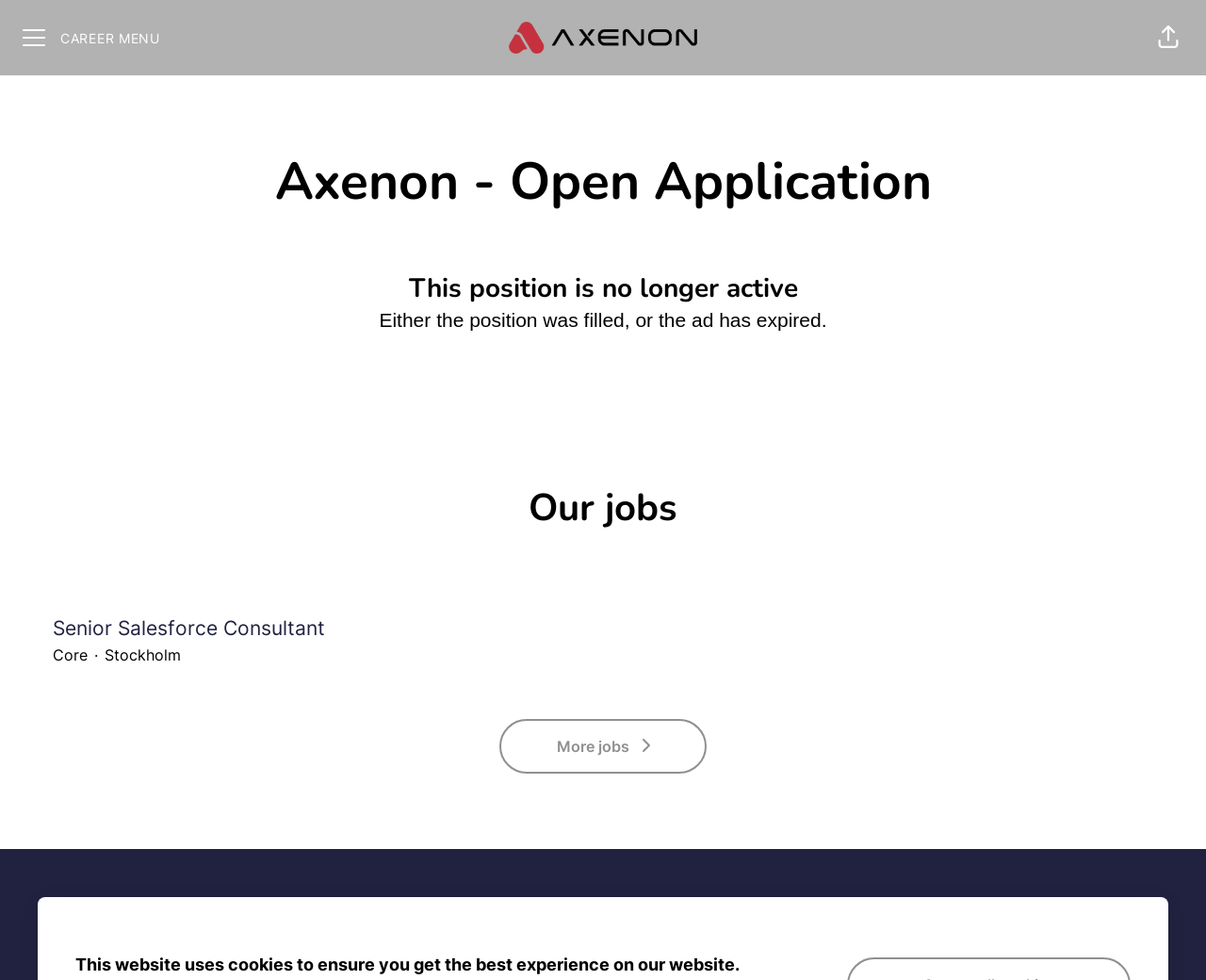What is the status of the current job position?
Using the image as a reference, answer the question with a short word or phrase.

No longer active